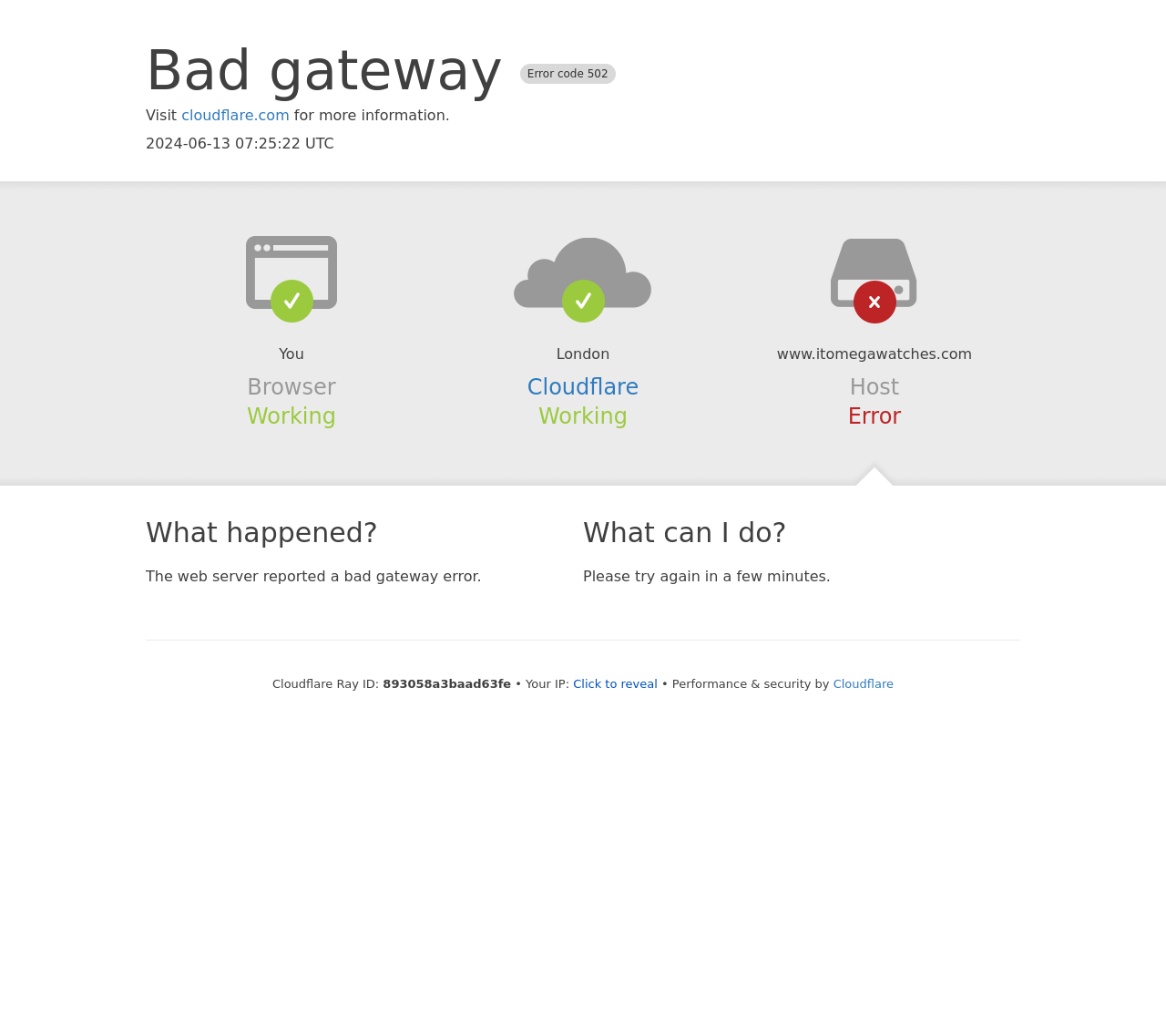Determine the bounding box coordinates of the UI element that matches the following description: "Click to reveal". The coordinates should be four float numbers between 0 and 1 in the format [left, top, right, bottom].

[0.492, 0.653, 0.564, 0.666]